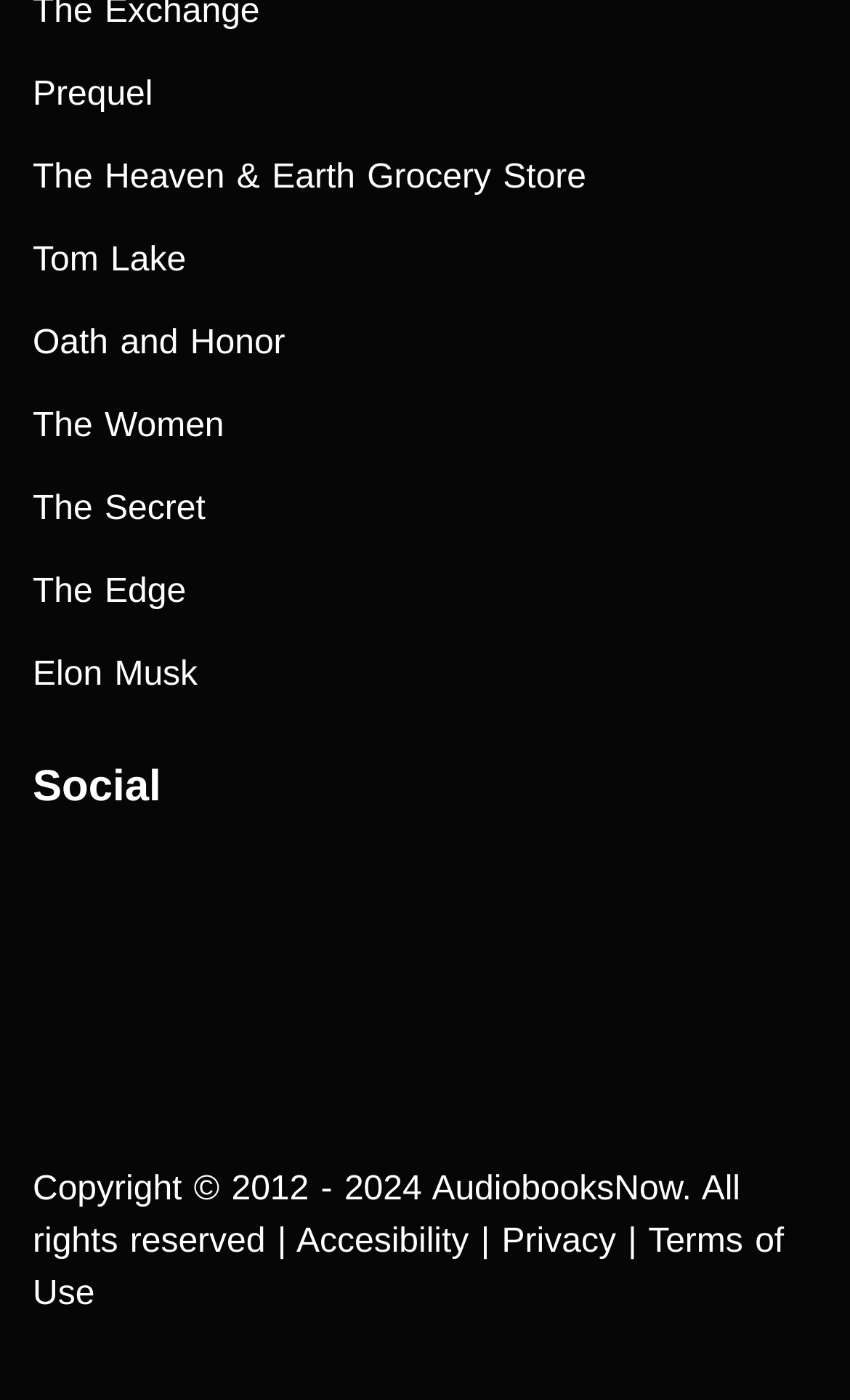Locate the bounding box coordinates of the area to click to fulfill this instruction: "register now". The bounding box should be presented as four float numbers between 0 and 1, in the order [left, top, right, bottom].

None